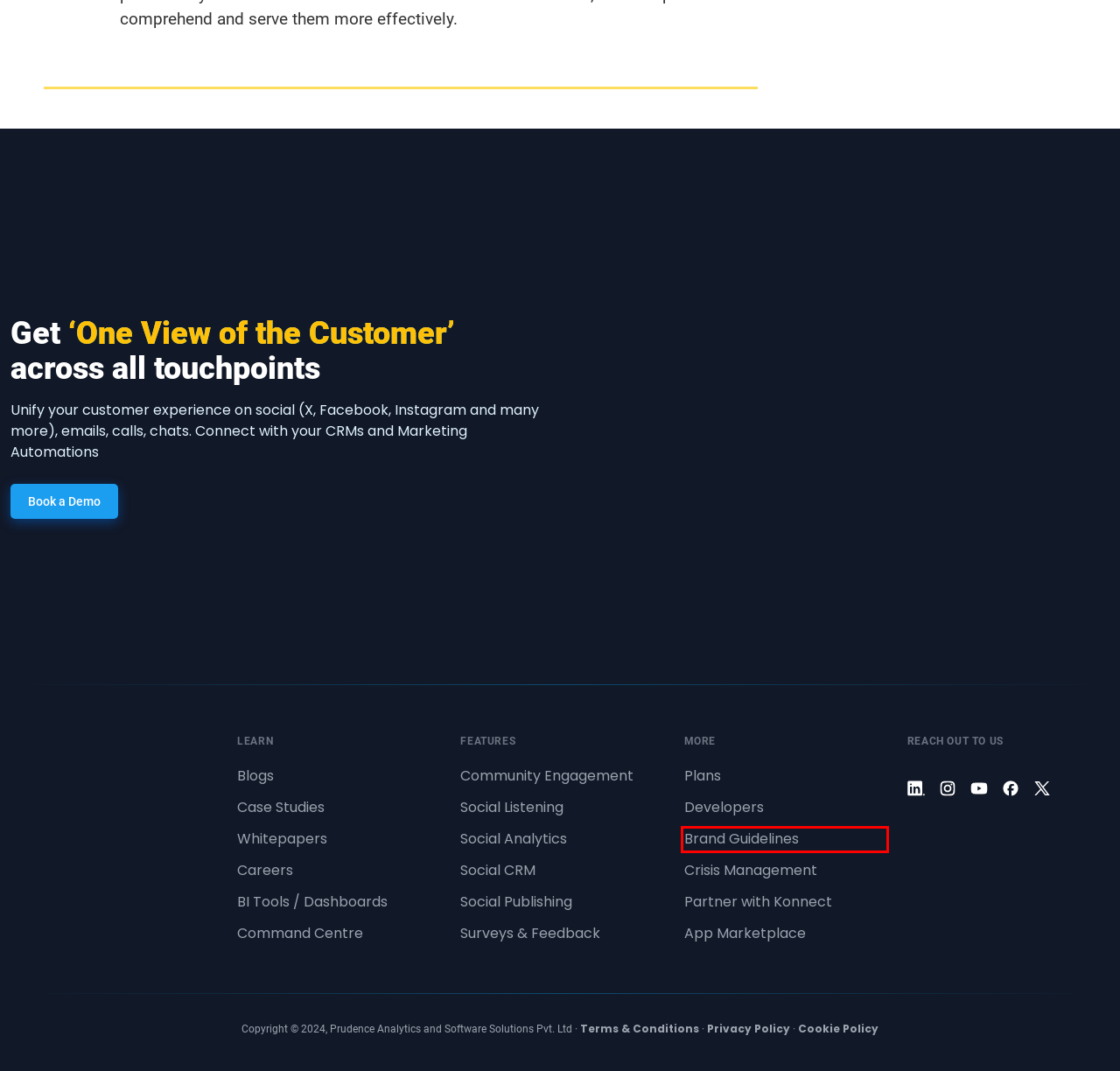A screenshot of a webpage is given, featuring a red bounding box around a UI element. Please choose the webpage description that best aligns with the new webpage after clicking the element in the bounding box. These are the descriptions:
A. Community Engagement - Konnect Insights - A unified customer experience management platform
B. Cookie Policy - Konnect Insights
C. Partner - Konnect Insights - A unified customer experience management platform
D. Crisis Management - Konnect Insights - A unified customer experience management platform
E. Social CRM - Konnect Insights - A unified customer experience management platform
F. Terms and conditions - Konnect Insights
G. Brand Guidelines - Konnect Insights - An omni-channel customer experience management platform
H. Privacy Policy - Konnect Insights

G